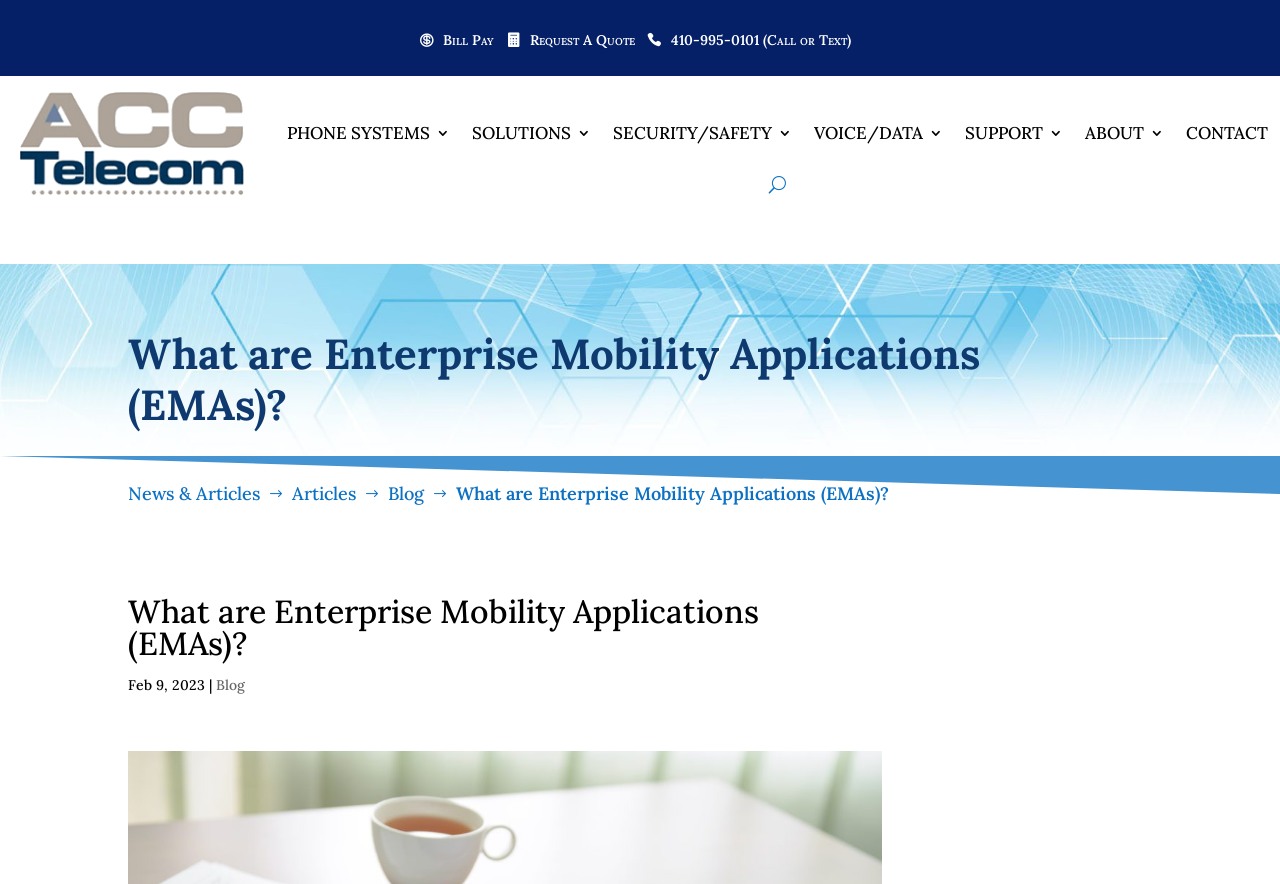Identify the first-level heading on the webpage and generate its text content.

What are Enterprise Mobility Applications (EMAs)?